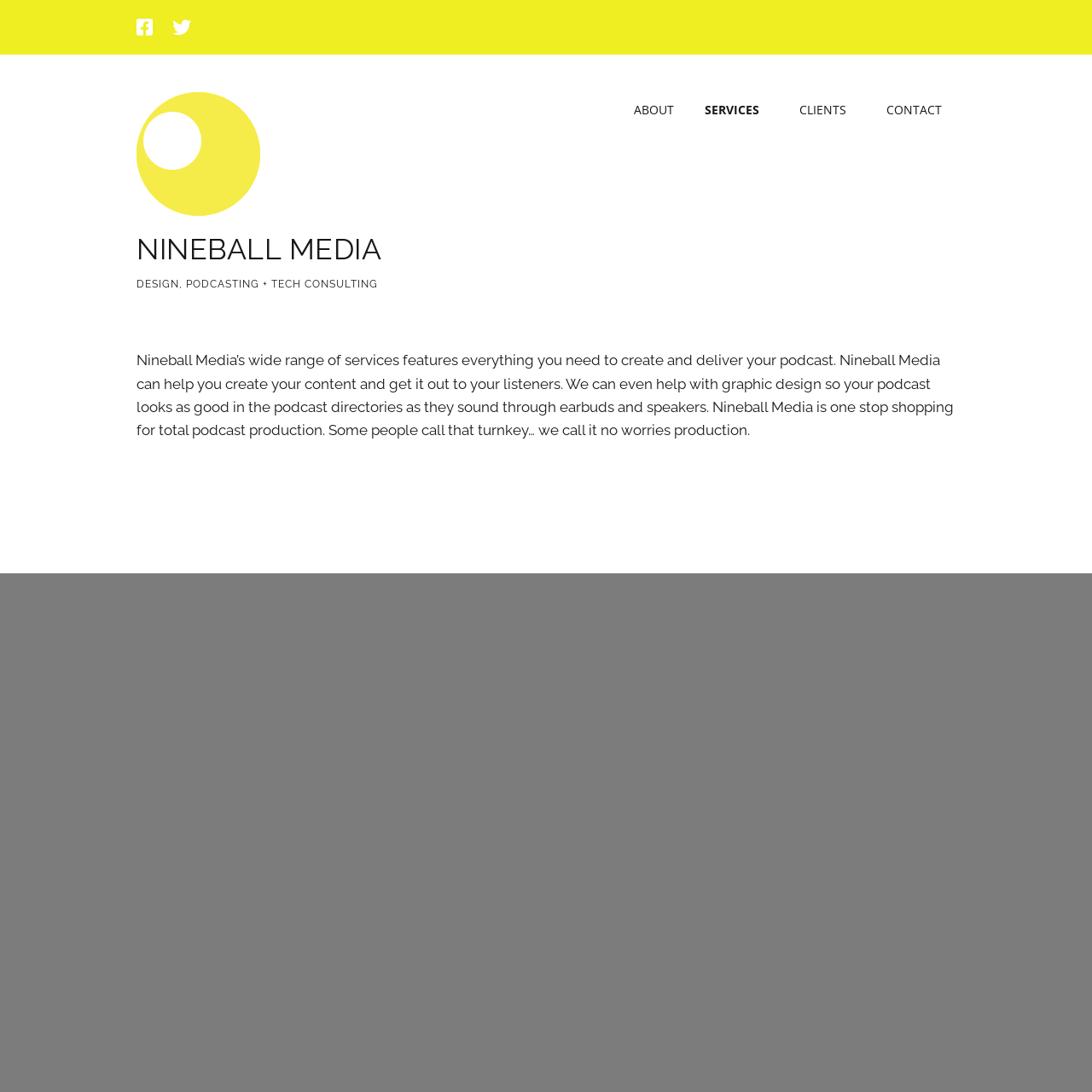What is unique about Nineball Media's services? From the image, respond with a single word or brief phrase.

One-stop shopping